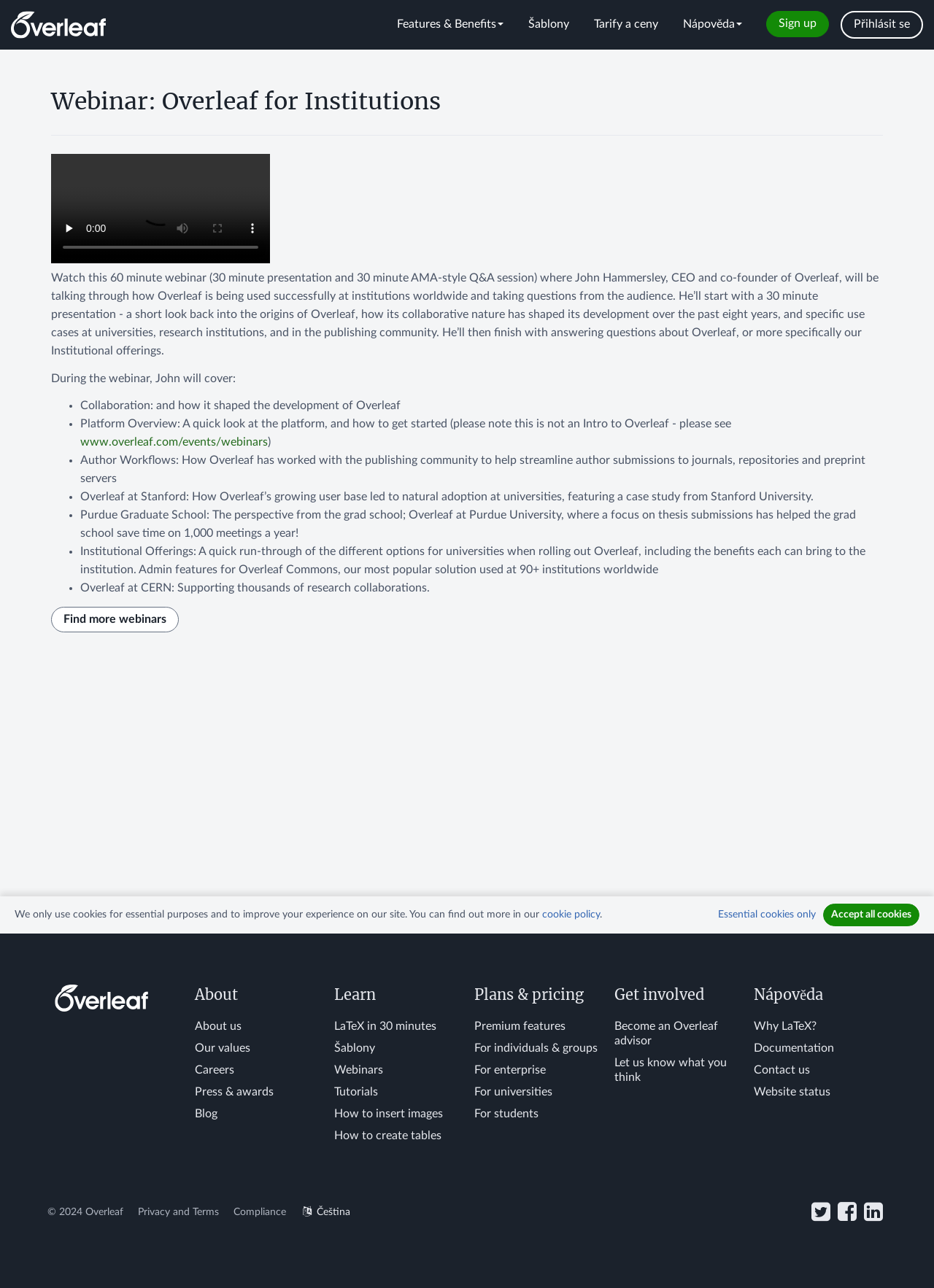Generate a comprehensive caption for the webpage you are viewing.

This webpage is an online LaTeX editor that offers various features and benefits. At the top, there is a navigation bar with links to "Overleaf", "Šablony", "Tarify a ceny", "Nápověda", "Sign up", and "Přihlásit se". Below the navigation bar, there is a main section that contains a heading "Webinar: Overleaf for Institutions" and a video player with controls such as play, mute, and full screen. 

To the right of the video player, there is a text description of the webinar, which is a 60-minute presentation and Q&A session about how Overleaf is used at institutions worldwide. The text also outlines the topics that will be covered during the webinar, including collaboration, platform overview, author workflows, and institutional offerings.

Below the text description, there is a link to "Find more webinars". At the bottom of the page, there is a footer navigation section with links to various categories such as "About", "Learn", "Plans & pricing", "Get involved", and "Nápověda". Each category has multiple links to specific pages or resources. There is also a copyright notice and links to "Privacy and Terms", "Compliance", and social media profiles. Additionally, there is a cookie policy notification with buttons to accept or decline cookies.